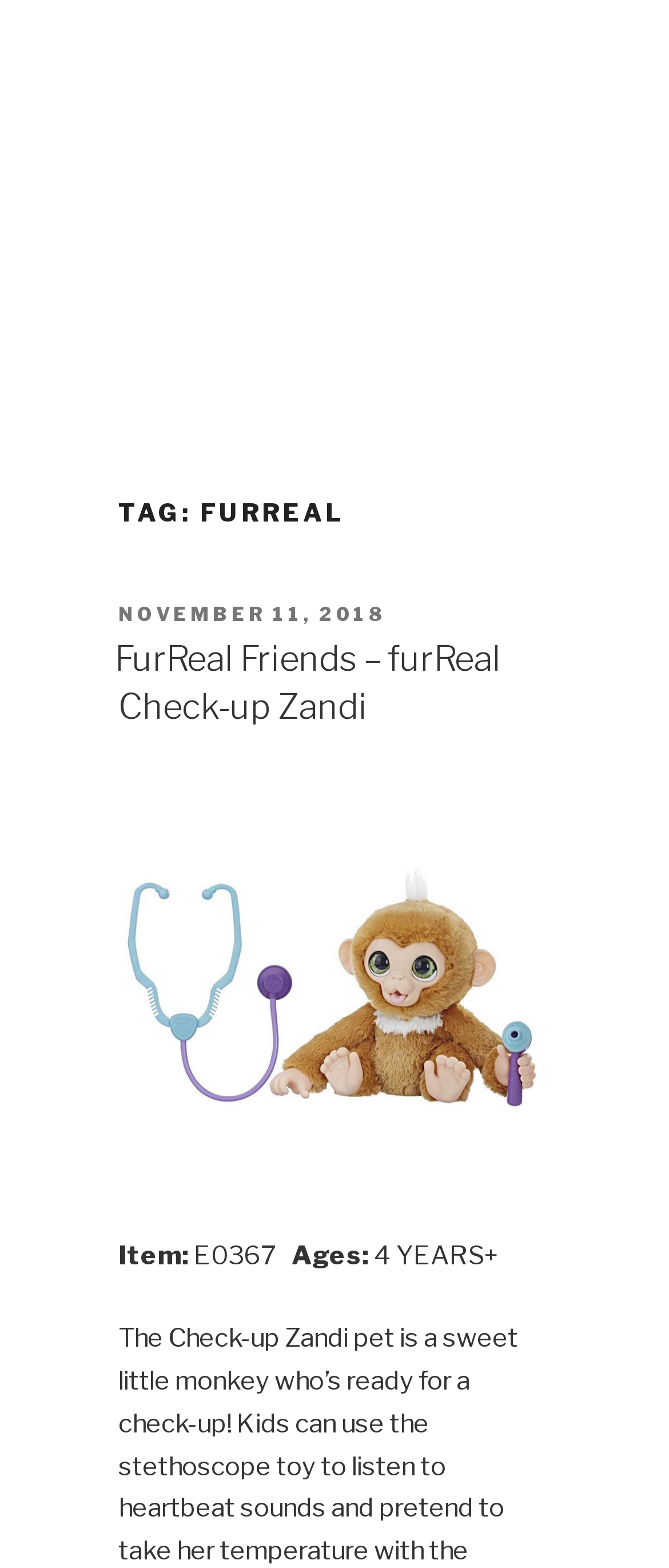Respond with a single word or phrase to the following question:
When was this post published?

NOVEMBER 11, 2018